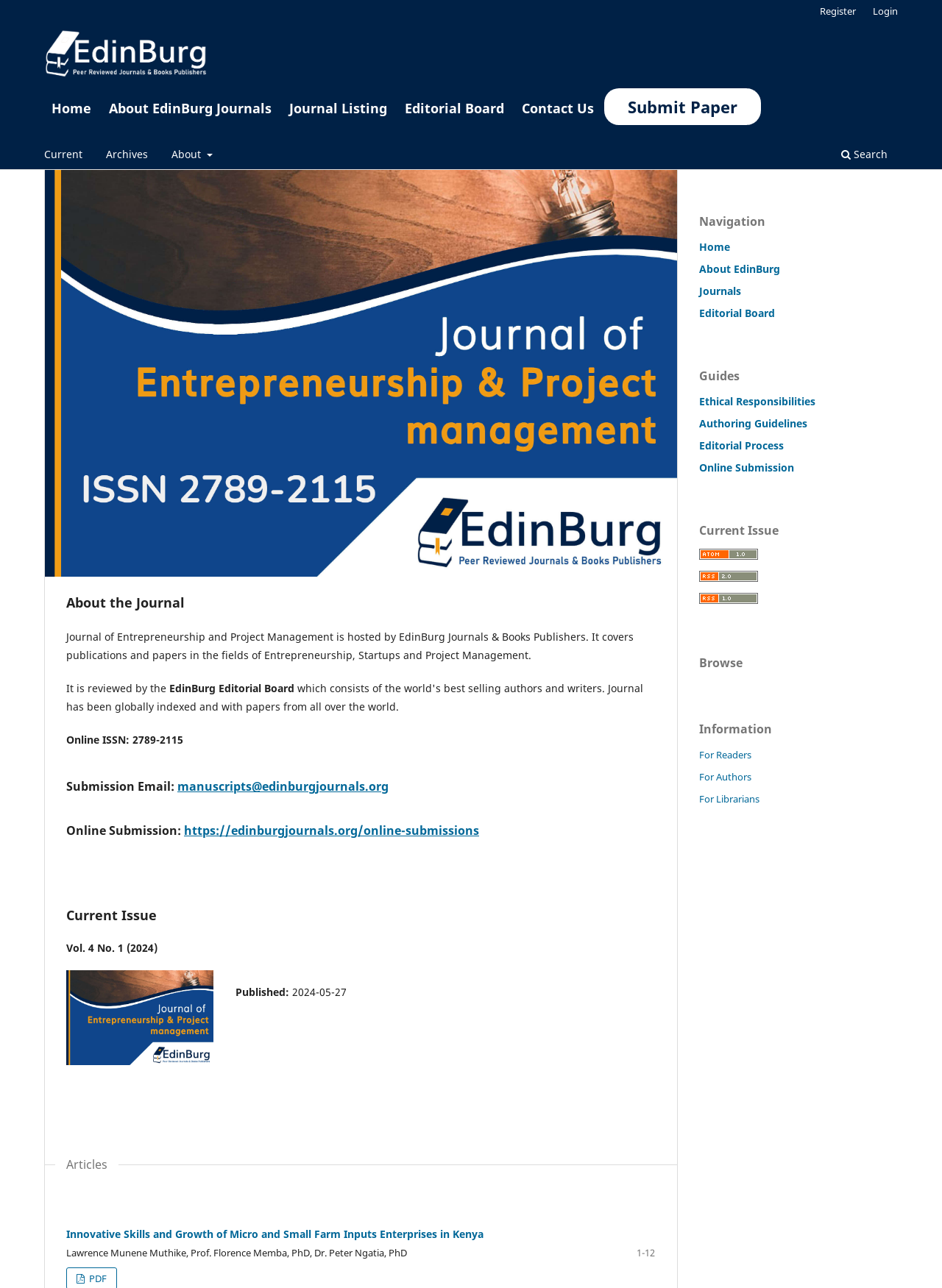Based on the element description, predict the bounding box coordinates (top-left x, top-left y, bottom-right x, bottom-right y) for the UI element in the screenshot: For Librarians

[0.742, 0.615, 0.806, 0.625]